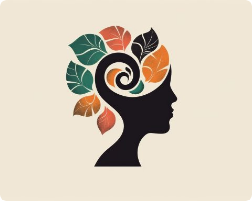What is the theme of the image?
Using the information from the image, answer the question thoroughly.

The caption states that the artistic representation encapsulates the theme of emotional well-being and self-care, making it a fitting visual for topics related to mental wellness.